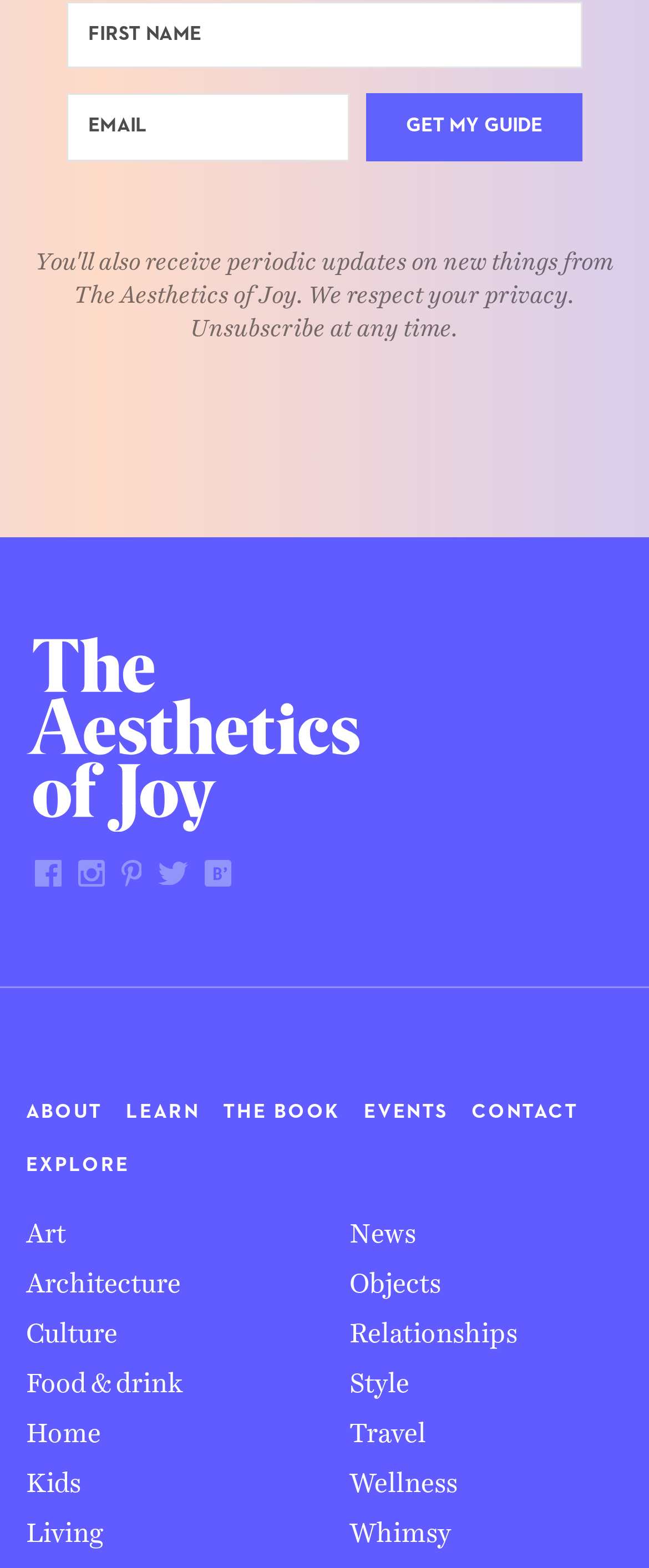Please give a succinct answer to the question in one word or phrase:
How many links are there in the footer?

21